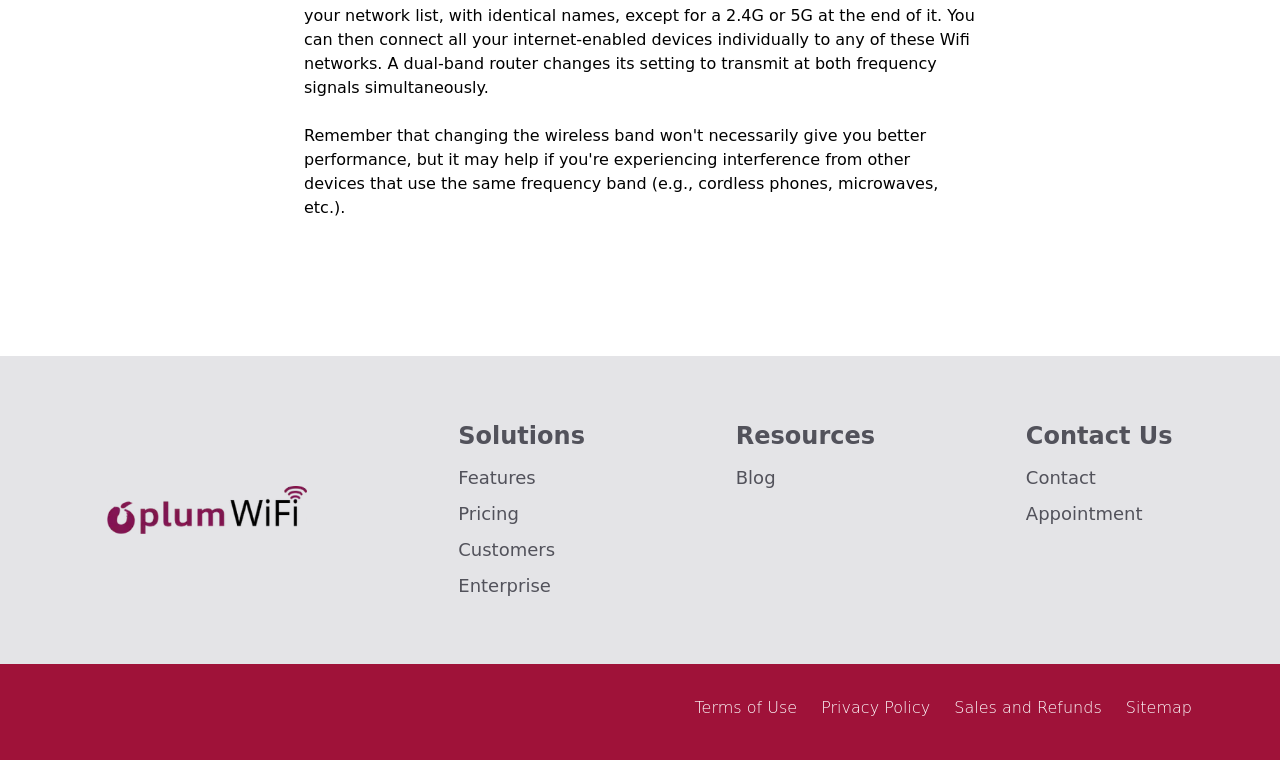How many links are there in the footer section?
Look at the screenshot and respond with one word or a short phrase.

4